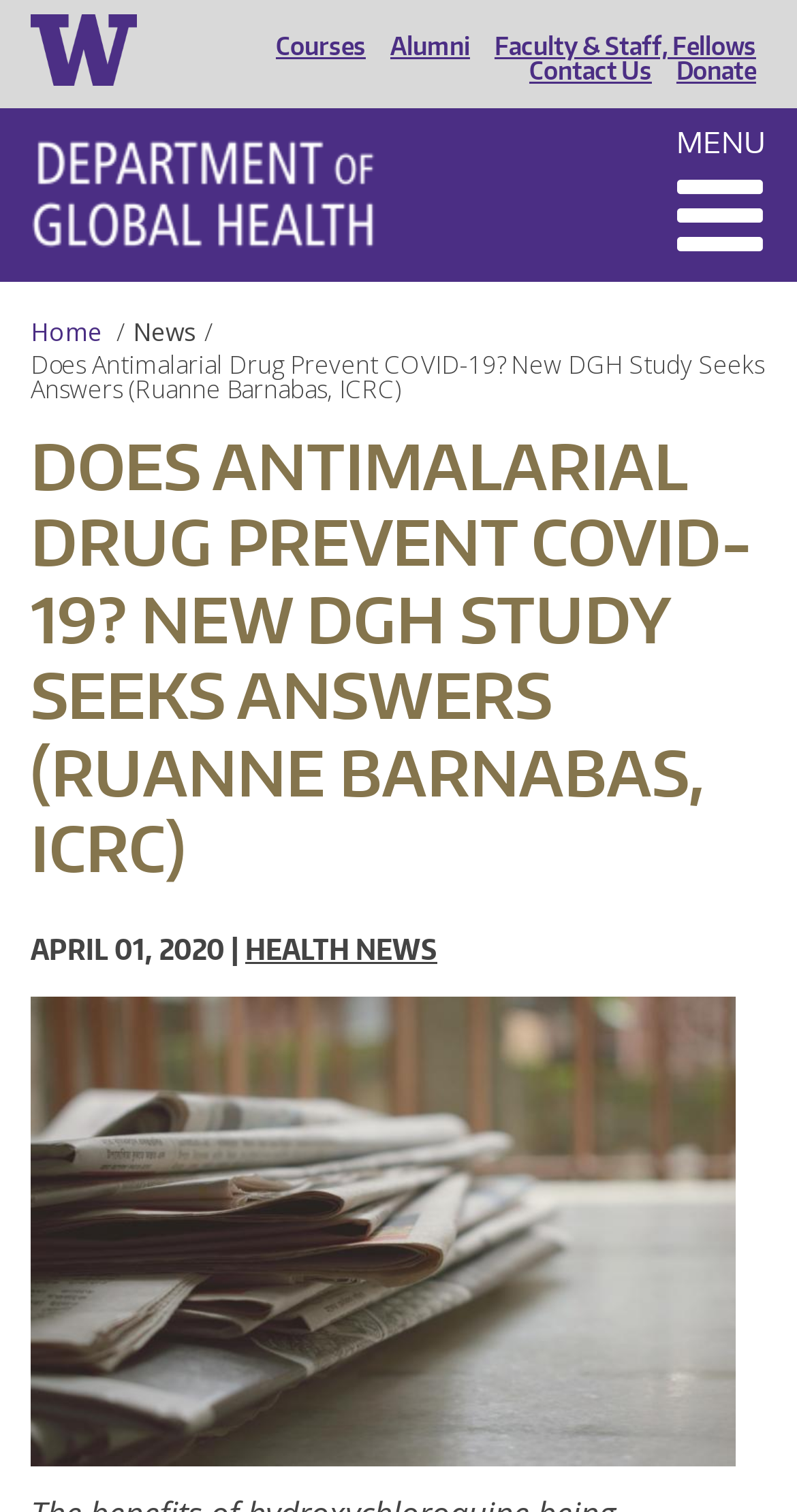Bounding box coordinates must be specified in the format (top-left x, top-left y, bottom-right x, bottom-right y). All values should be floating point numbers between 0 and 1. What are the bounding box coordinates of the UI element described as: Donate

[0.836, 0.039, 0.961, 0.055]